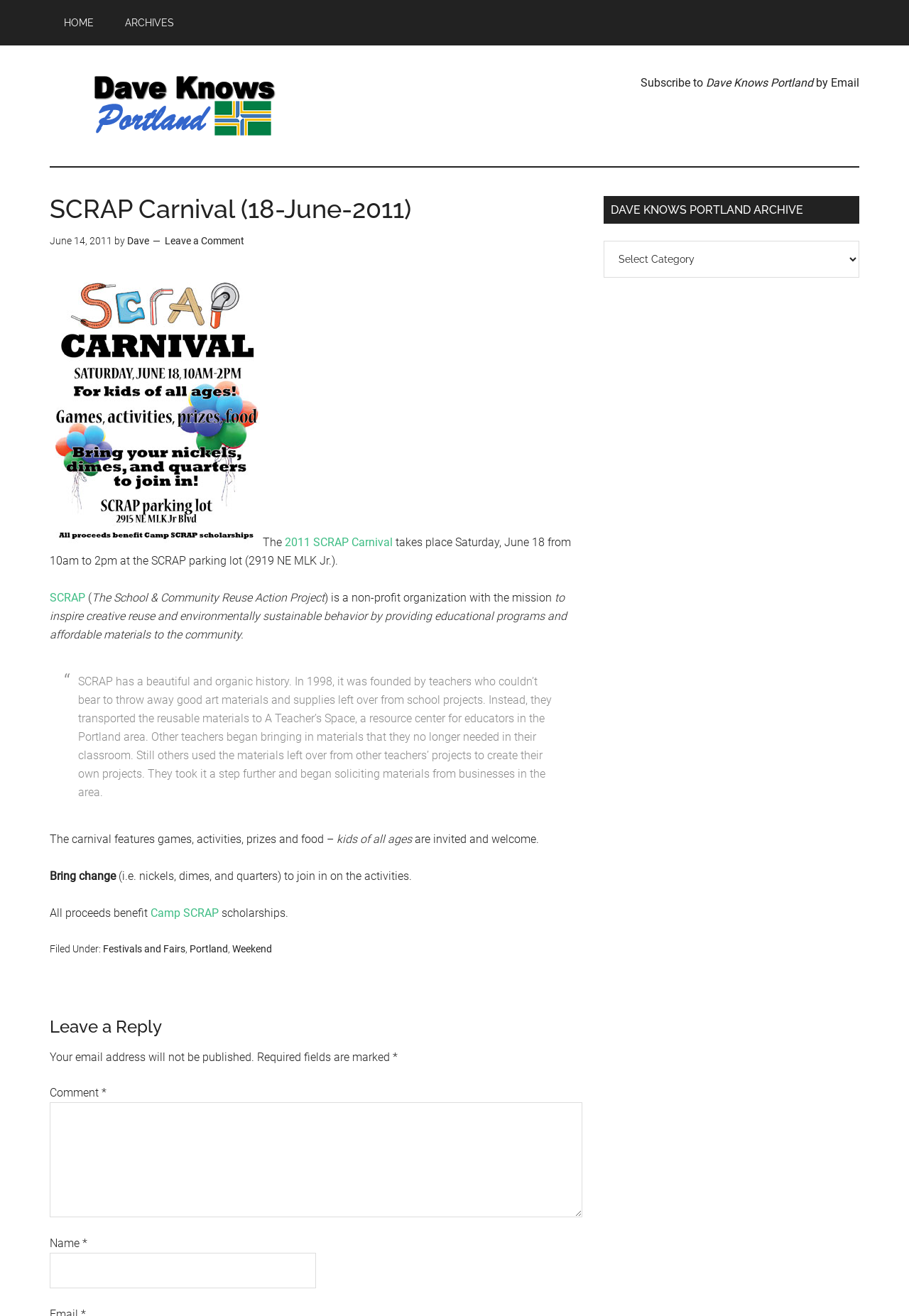Please give a succinct answer using a single word or phrase:
What is the purpose of bringing change to the carnival?

To join in on activities